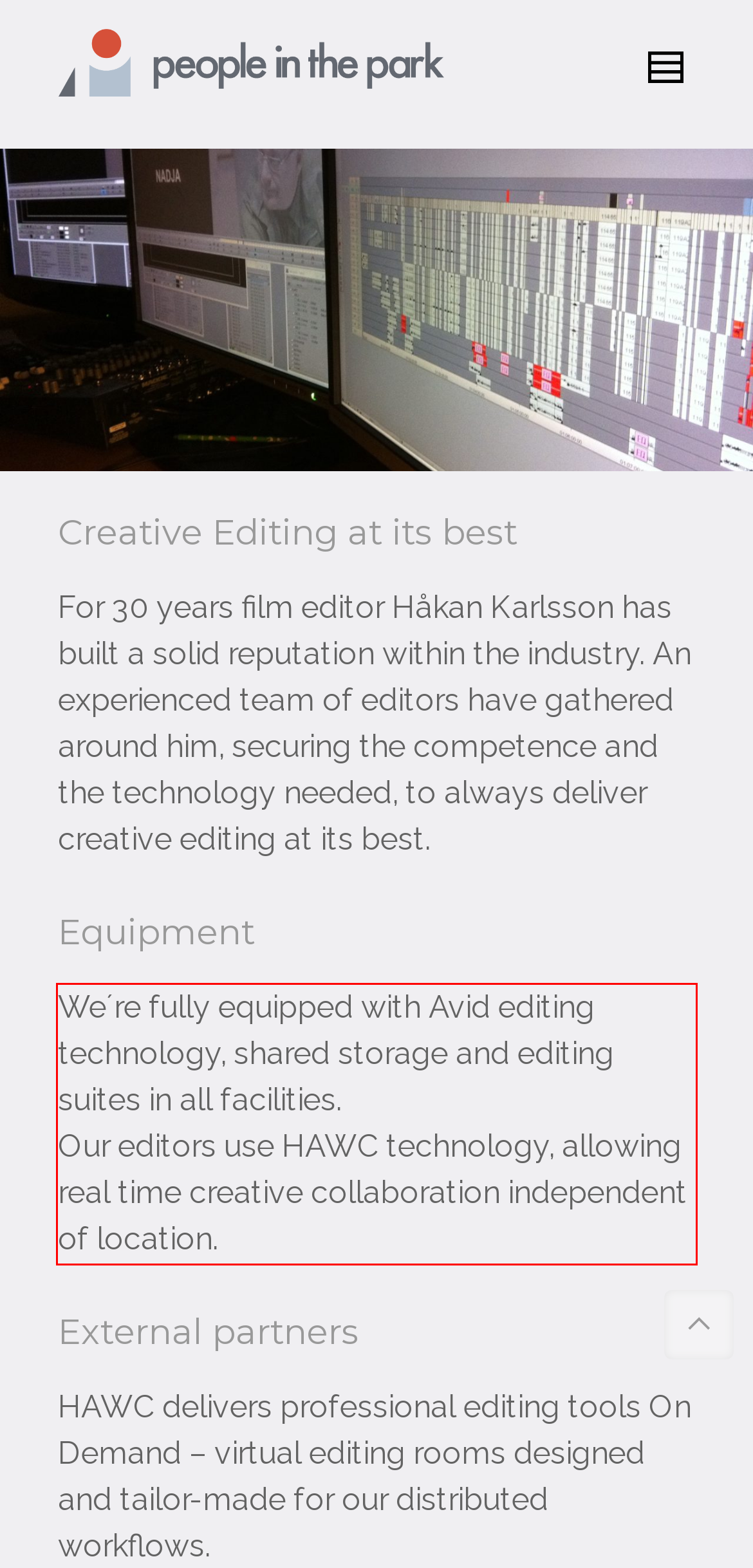Perform OCR on the text inside the red-bordered box in the provided screenshot and output the content.

We´re fully equipped with Avid editing technology, shared storage and editing suites in all facilities. Our editors use HAWC technology, allowing real time creative collaboration independent of location.